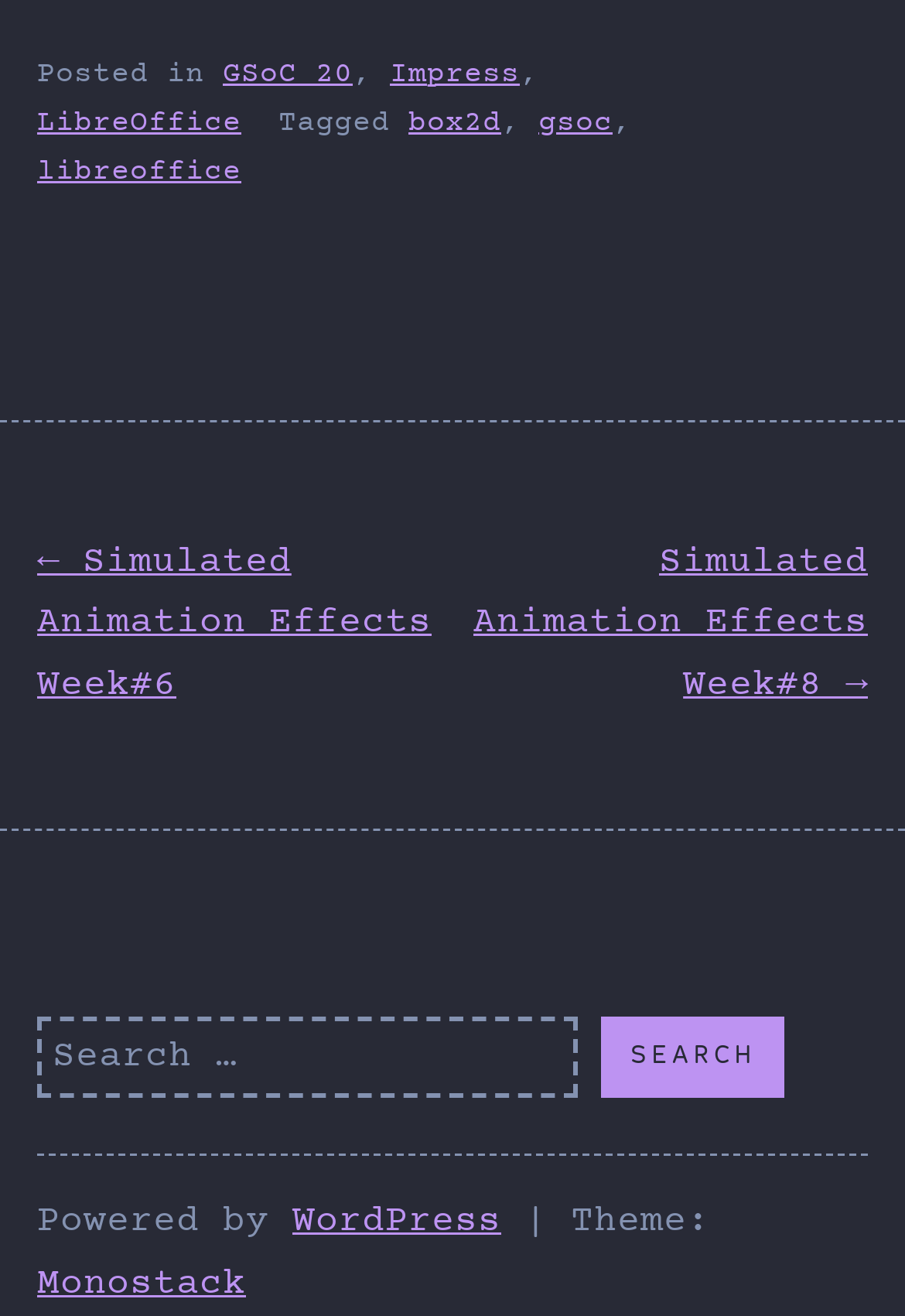Please specify the bounding box coordinates of the clickable region to carry out the following instruction: "Visit the LibreOffice website". The coordinates should be four float numbers between 0 and 1, in the format [left, top, right, bottom].

[0.041, 0.082, 0.267, 0.105]